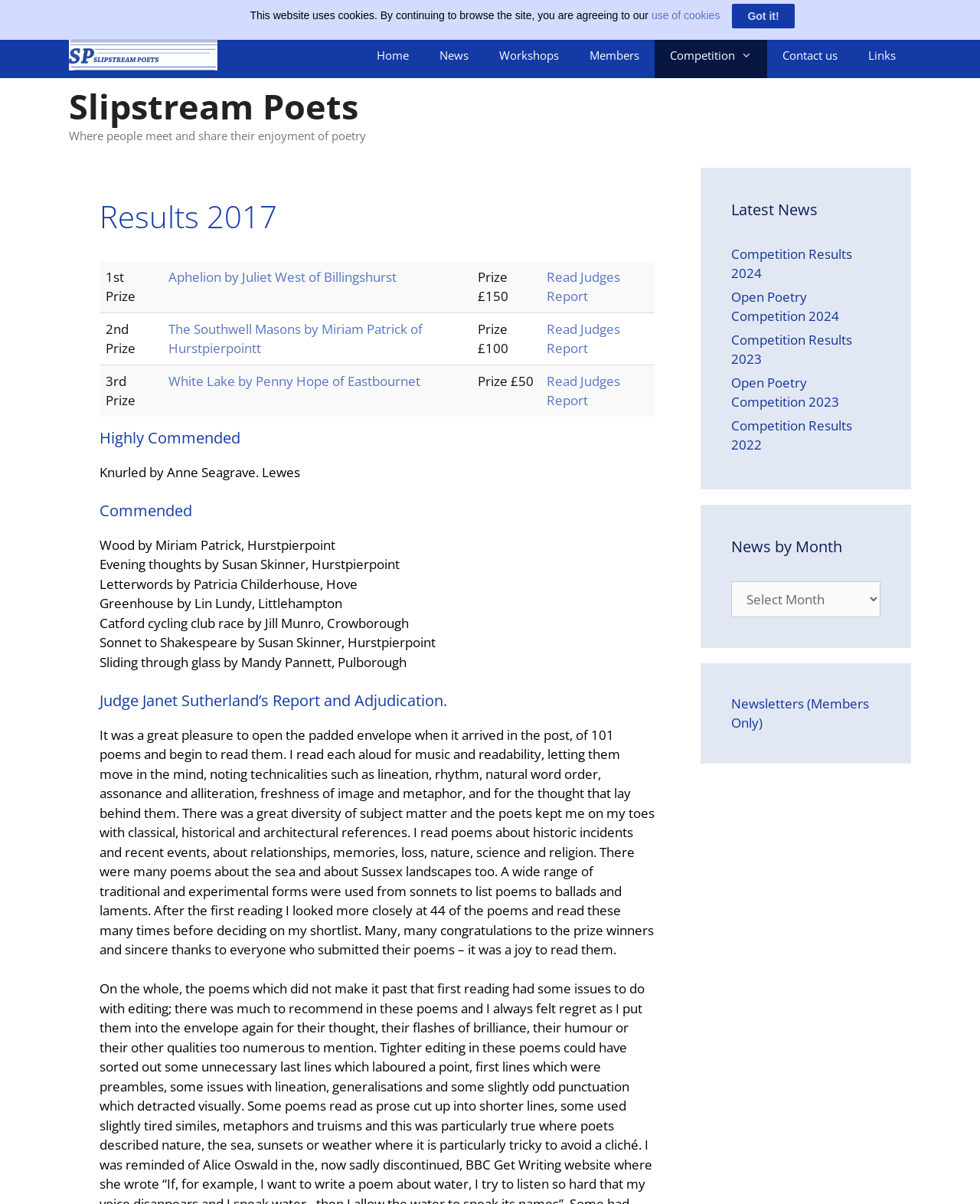Provide the bounding box coordinates of the HTML element described by the text: "myardiente.com". The coordinates should be in the format [left, top, right, bottom] with values between 0 and 1.

None